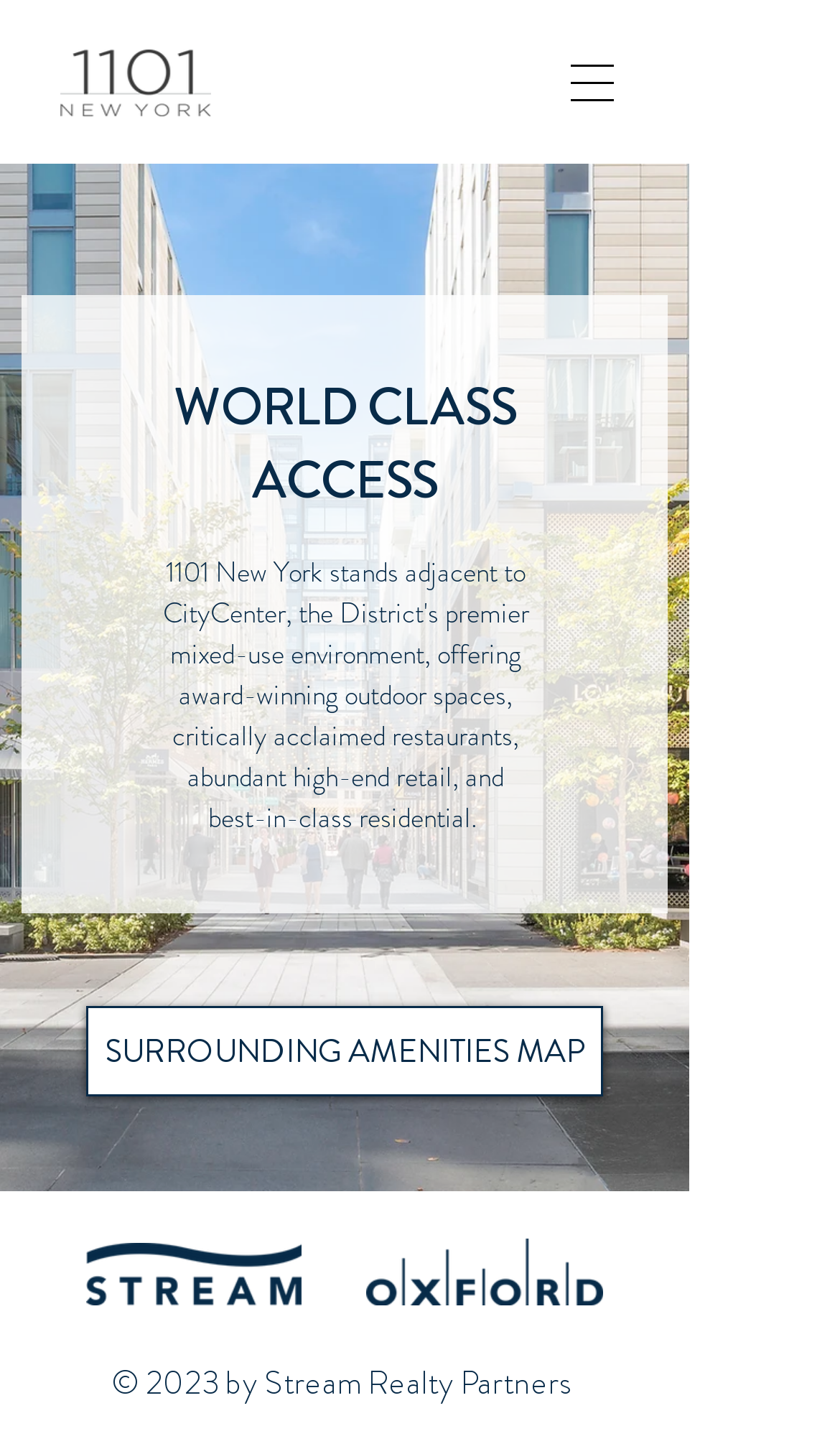What is the name of the adjacent mixed-use environment?
Look at the image and construct a detailed response to the question.

The name of the adjacent mixed-use environment can be found in the second heading element, which states '1101 New York stands adjacent to CityCenter, the District's premier mixed-use environment...'. This suggests that the office space is located near CityCenter.